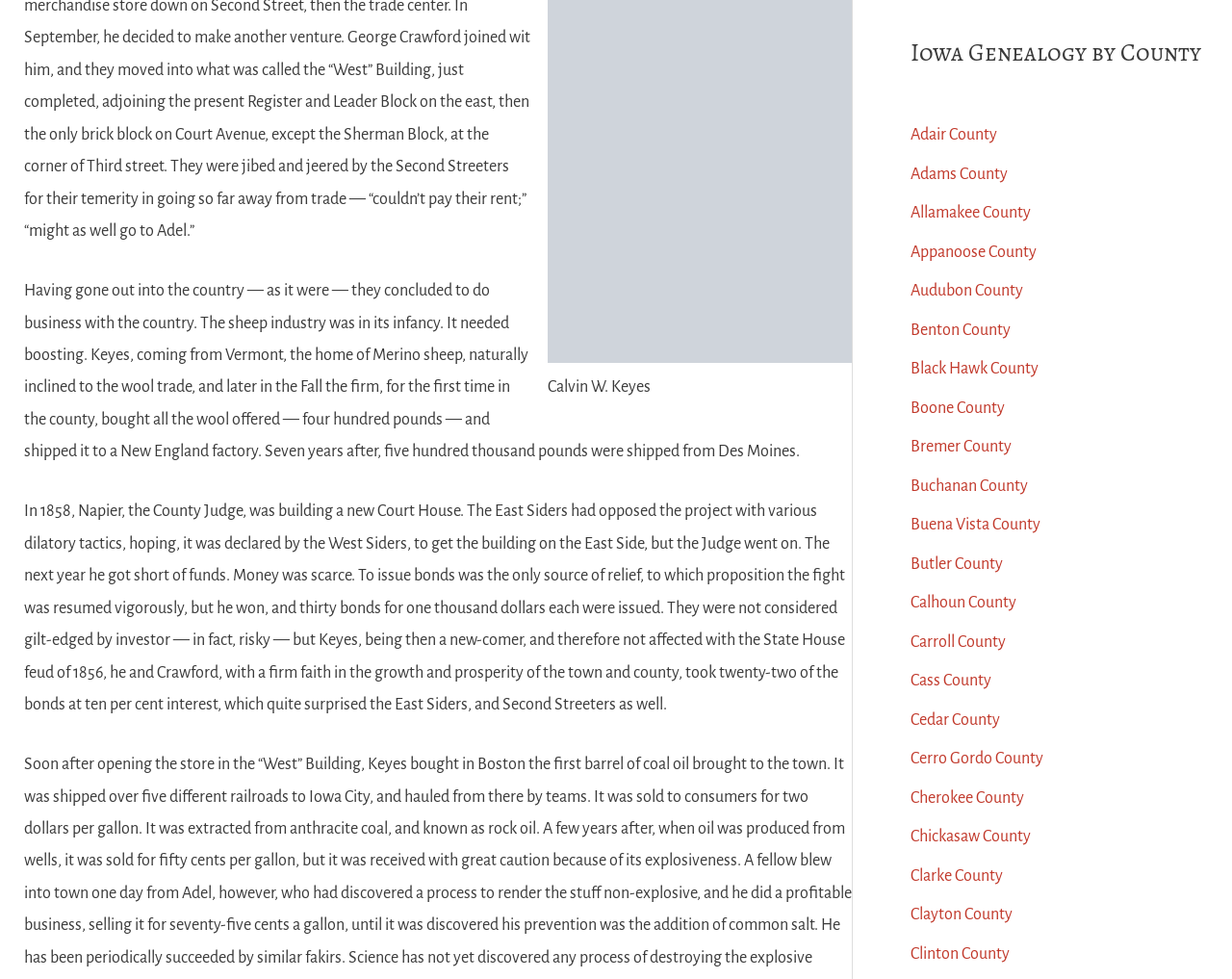Please identify the bounding box coordinates of the area that needs to be clicked to follow this instruction: "Read about Iowa Genealogy by County".

[0.739, 0.039, 0.98, 0.071]